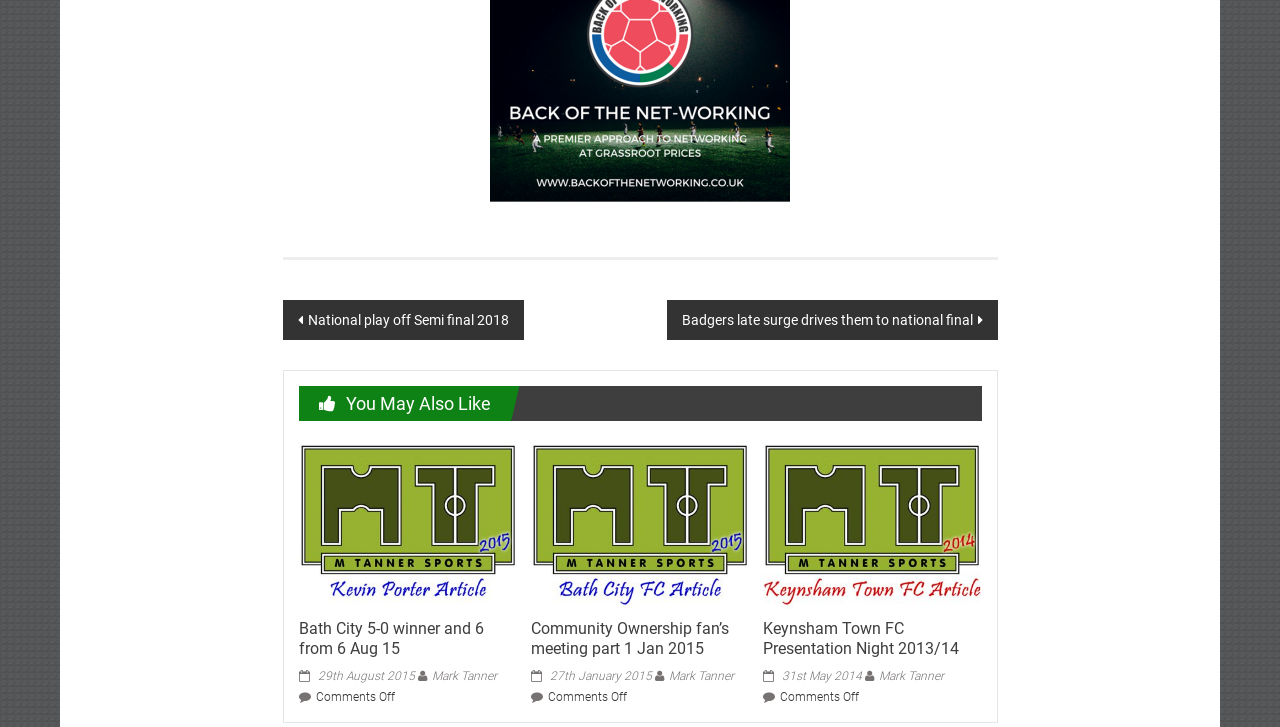Please identify the bounding box coordinates of the clickable area that will allow you to execute the instruction: "Check '29th August 2015'".

[0.233, 0.921, 0.324, 0.94]